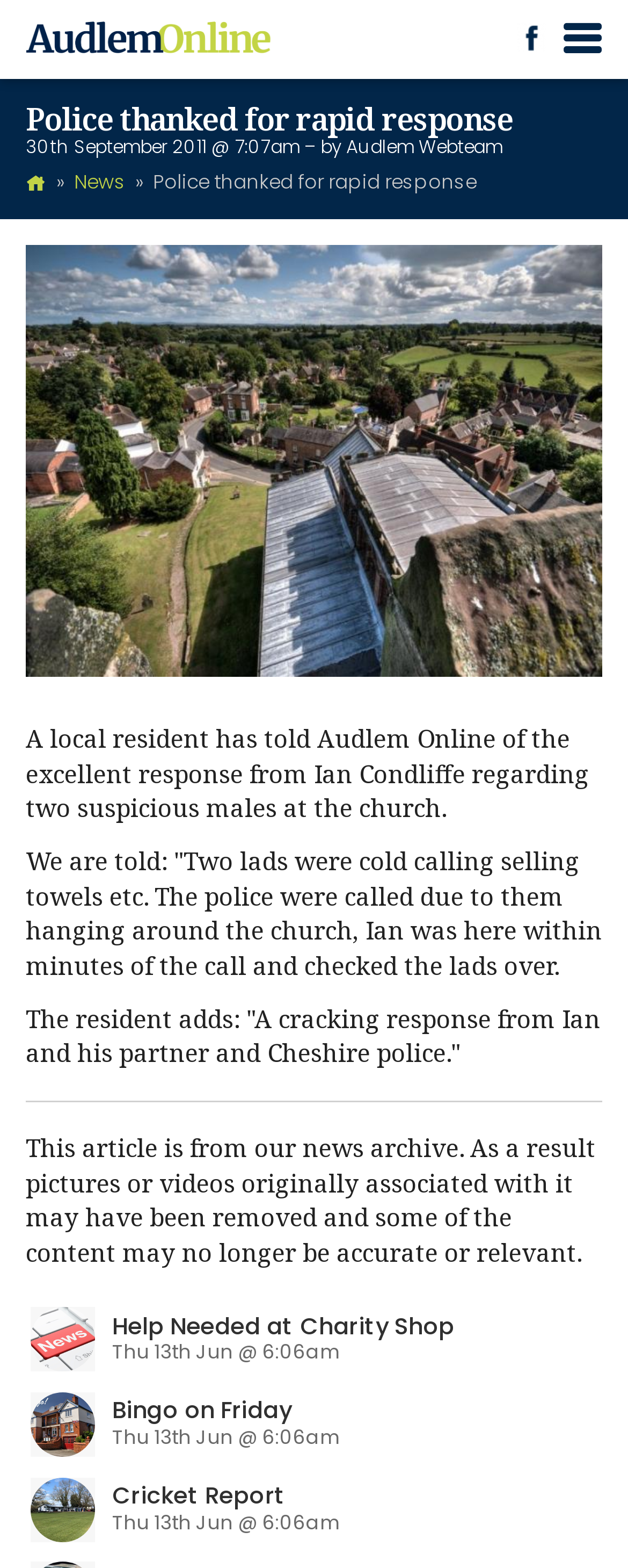Identify the bounding box coordinates of the area you need to click to perform the following instruction: "Visit the Facebook page".

[0.823, 0.015, 0.869, 0.033]